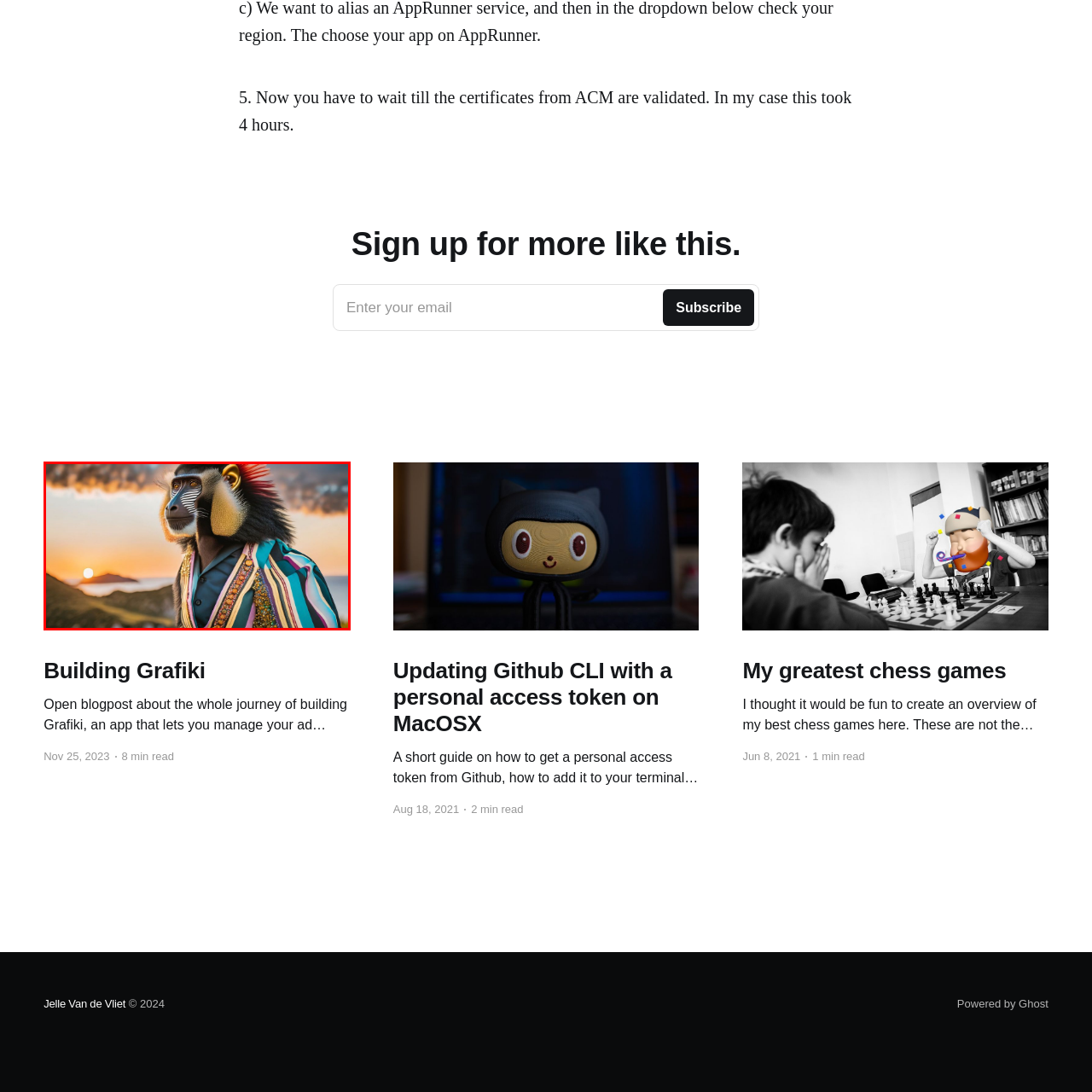Look at the image enclosed within the red outline and answer the question with a single word or phrase:
What is the background of the image?

A serene landscape